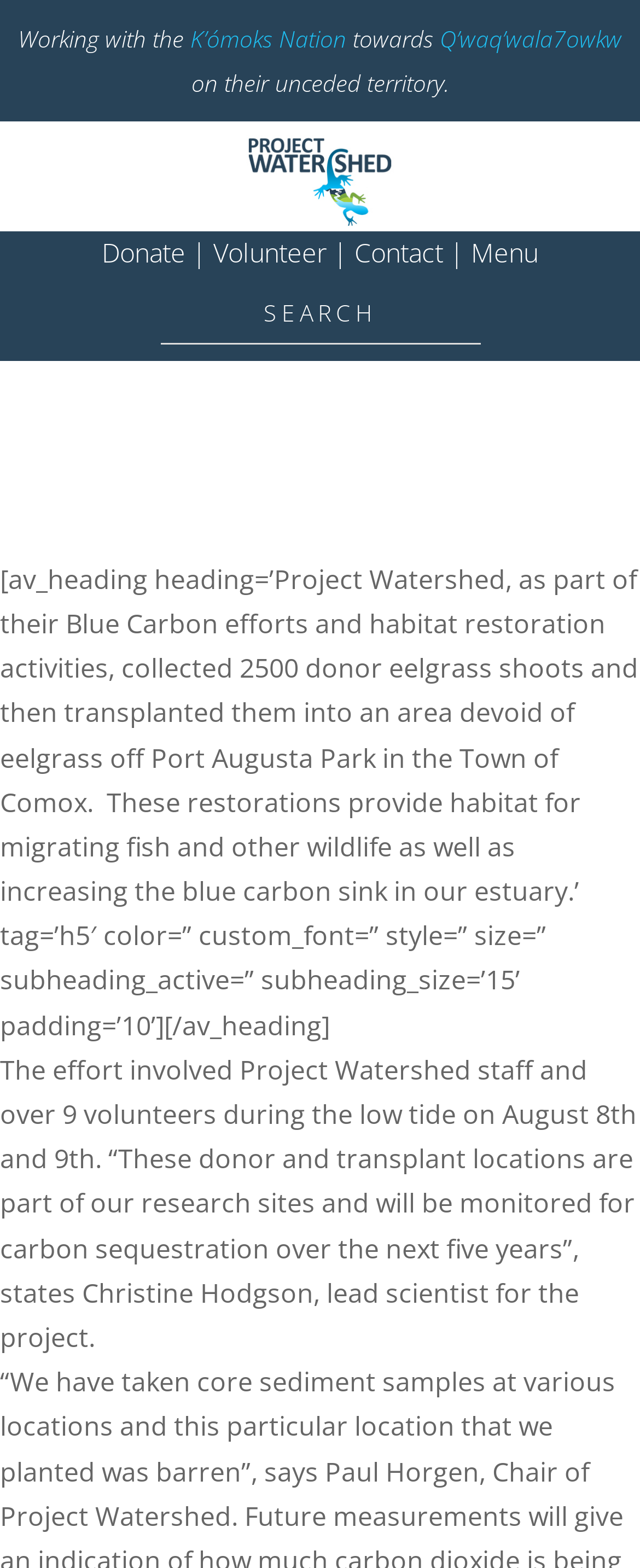Find the bounding box coordinates for the HTML element described as: "name="s" placeholder="SEARCH"". The coordinates should consist of four float values between 0 and 1, i.e., [left, top, right, bottom].

[0.25, 0.181, 0.75, 0.218]